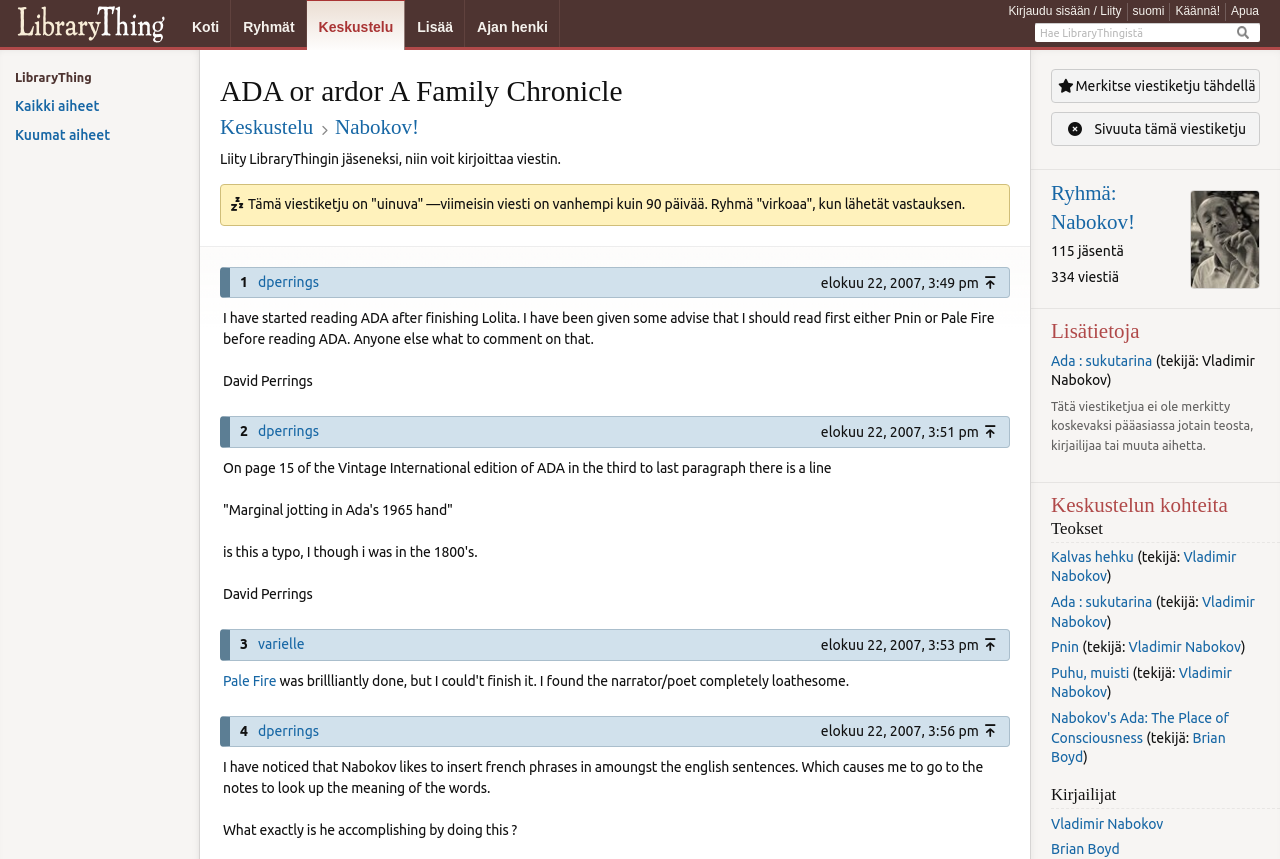Refer to the element description Contact Us and identify the corresponding bounding box in the screenshot. Format the coordinates as (top-left x, top-left y, bottom-right x, bottom-right y) with values in the range of 0 to 1.

None